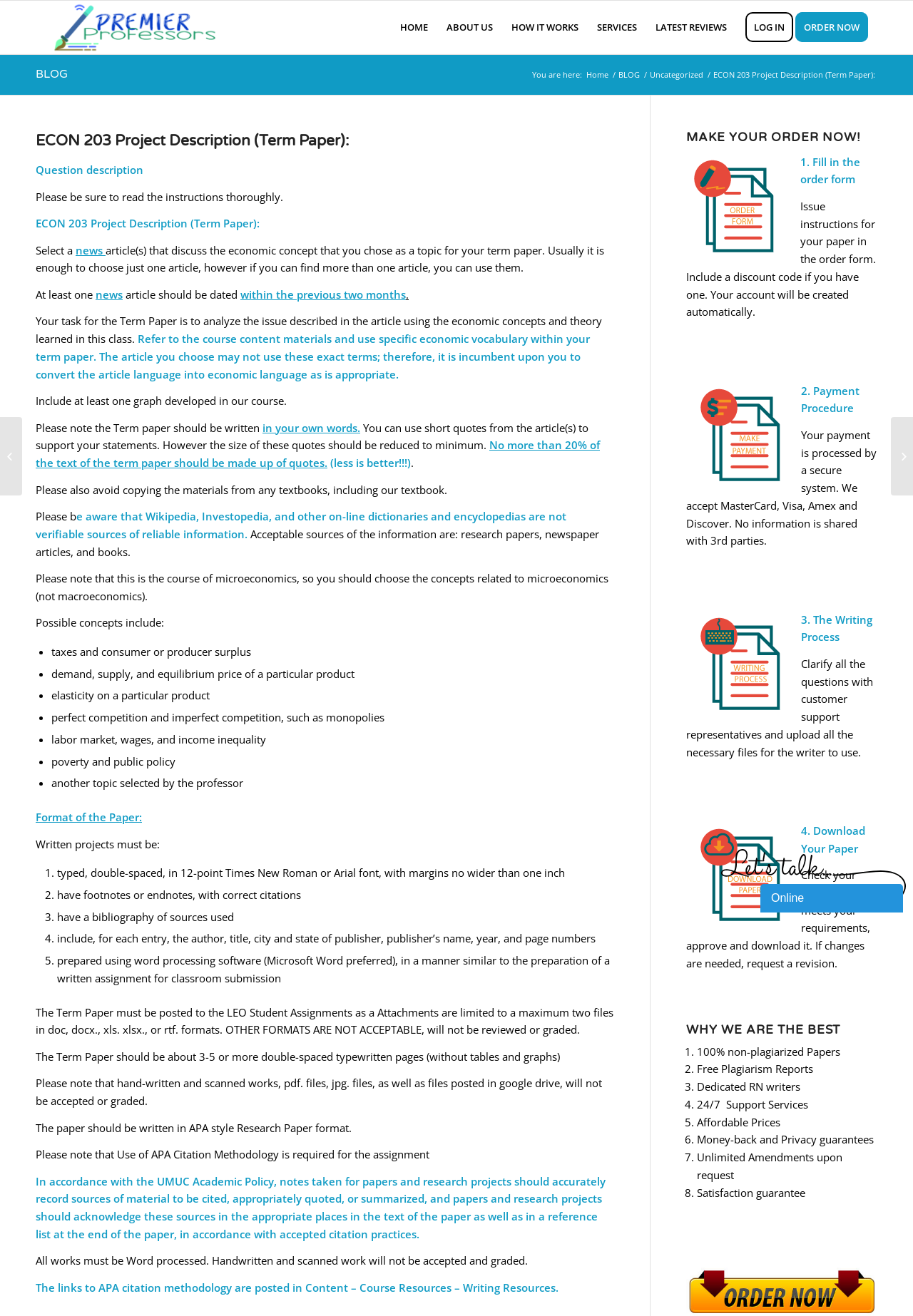Can you identify and provide the main heading of the webpage?

ECON 203 Project Description (Term Paper):